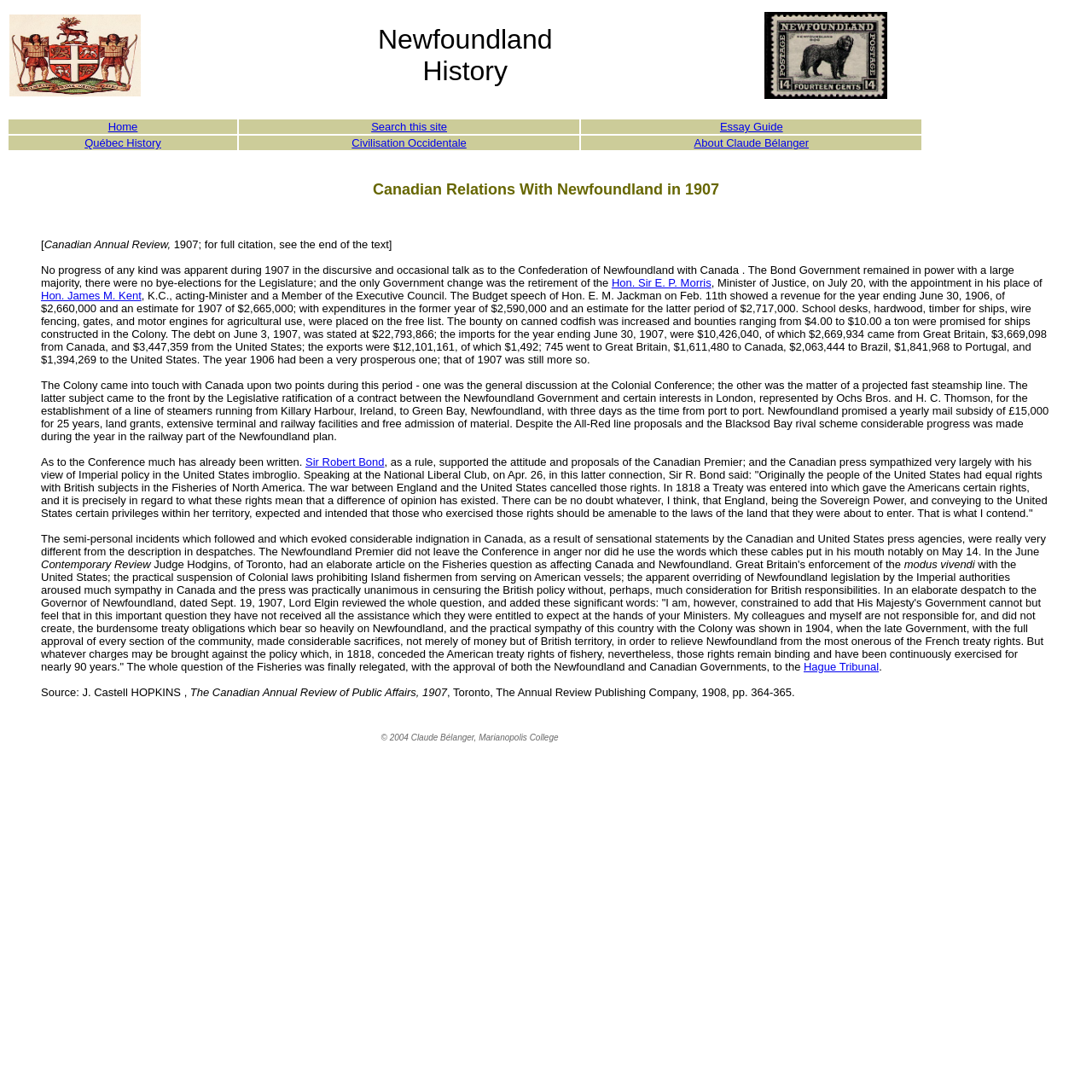Answer the following inquiry with a single word or phrase:
What is the title of the first link?

Home